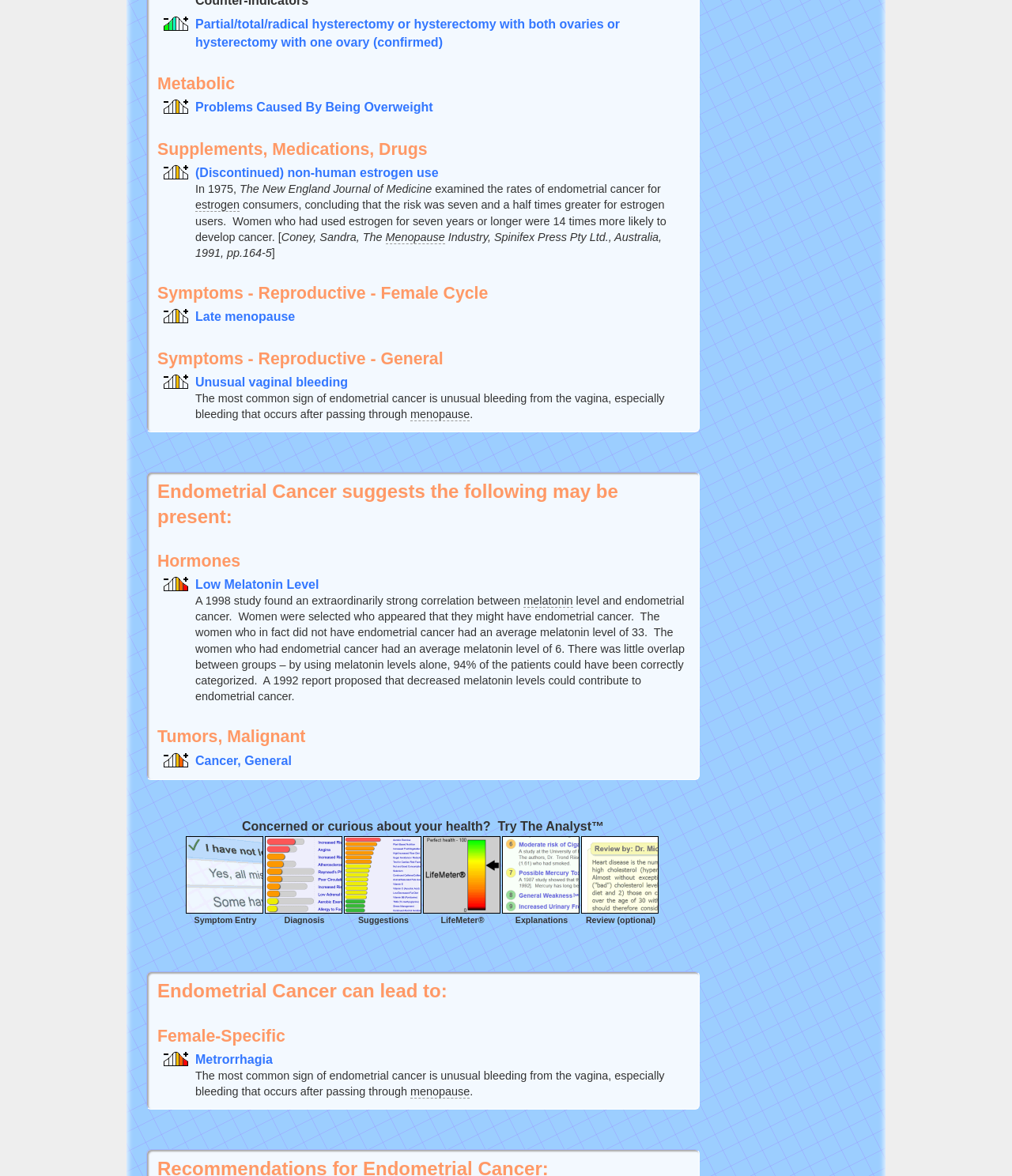What is the 'LifeMeter' feature?
Using the visual information from the image, give a one-word or short-phrase answer.

A health analysis tool